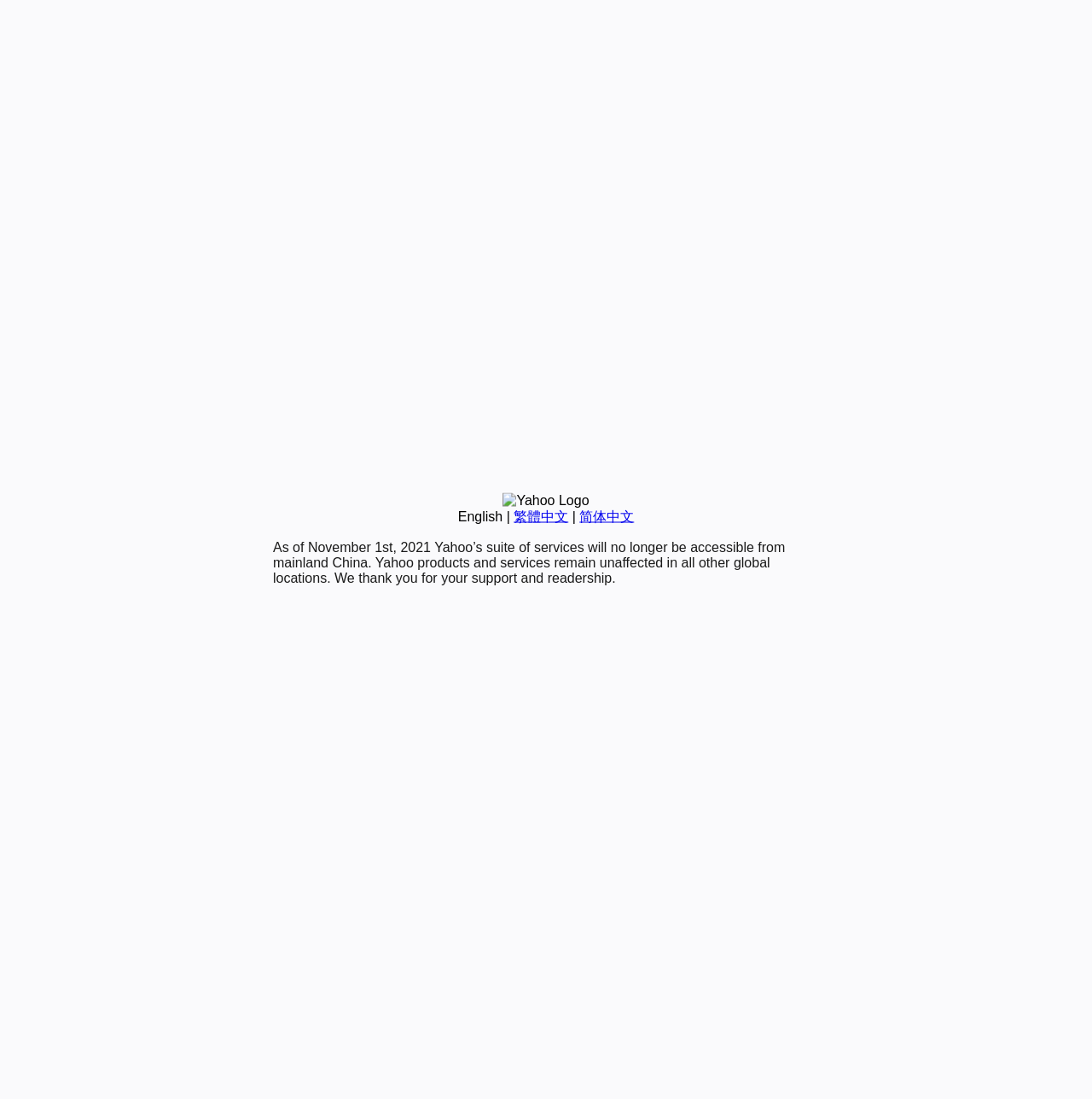Identify the bounding box of the UI element described as follows: "English". Provide the coordinates as four float numbers in the range of 0 to 1 [left, top, right, bottom].

[0.419, 0.463, 0.46, 0.476]